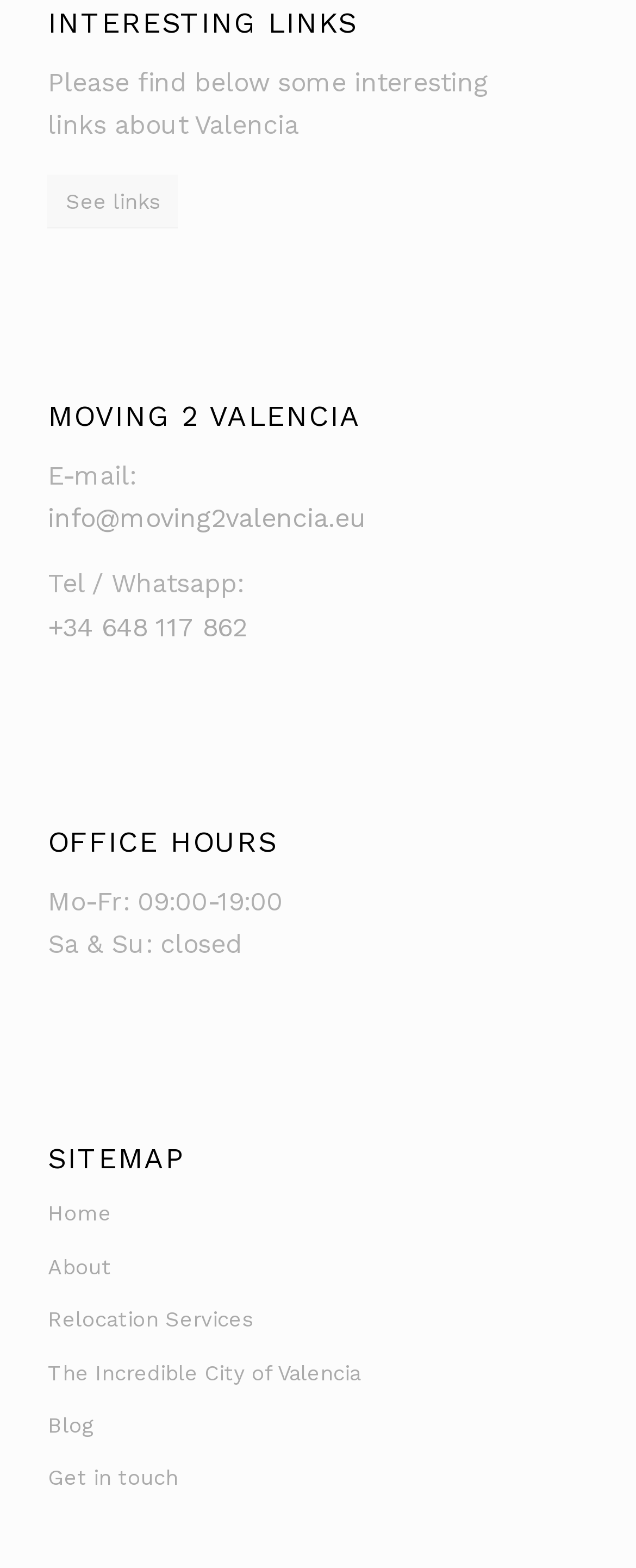Please identify the bounding box coordinates of the element on the webpage that should be clicked to follow this instruction: "Send an email to 'info@moving2valencia.eu'". The bounding box coordinates should be given as four float numbers between 0 and 1, formatted as [left, top, right, bottom].

[0.075, 0.321, 0.578, 0.341]